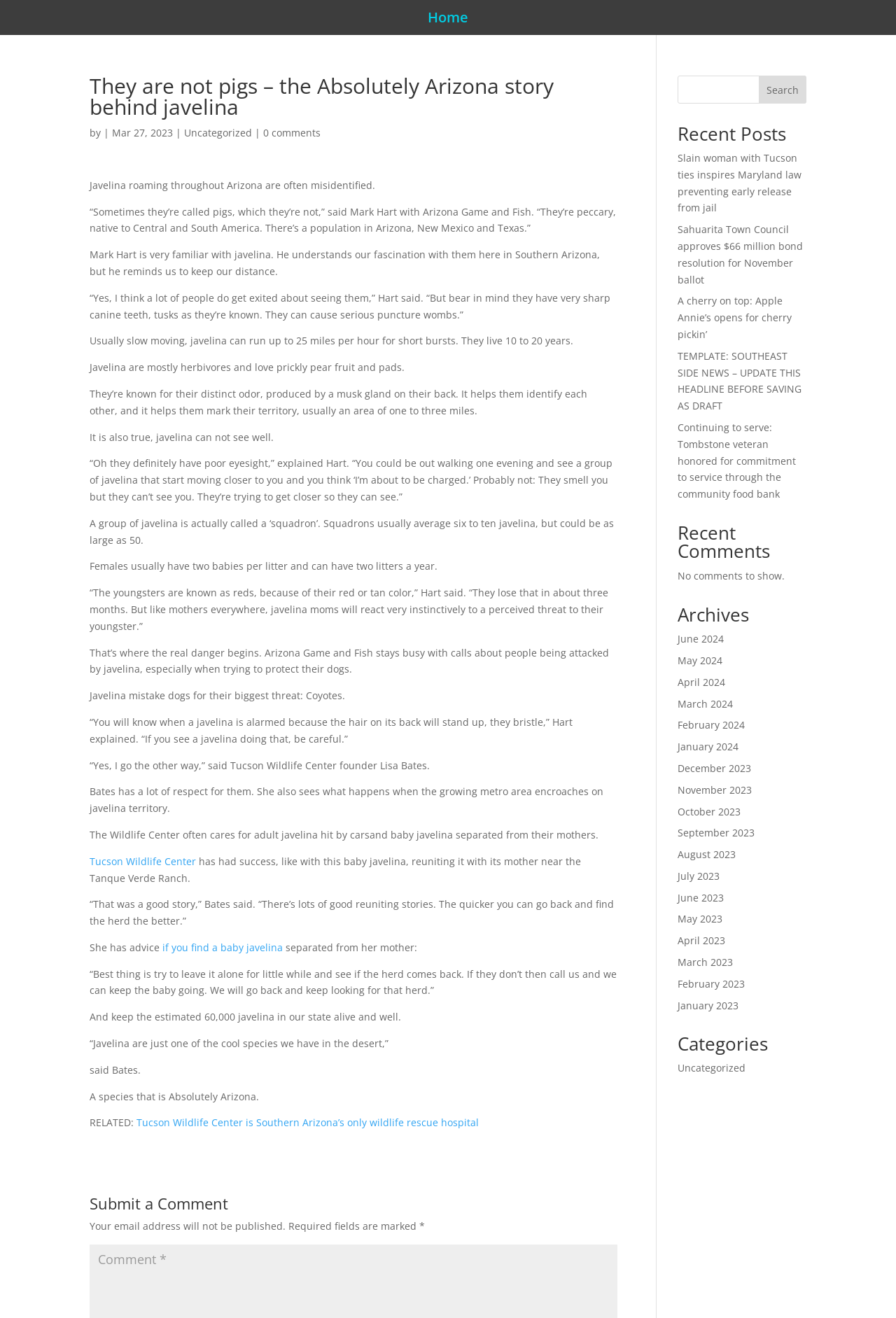What is the typical size of a group of javelina?
Analyze the screenshot and provide a detailed answer to the question.

According to the article, a group of javelina, also known as a squadron, typically consists of six to ten individuals, although it can be as large as 50.